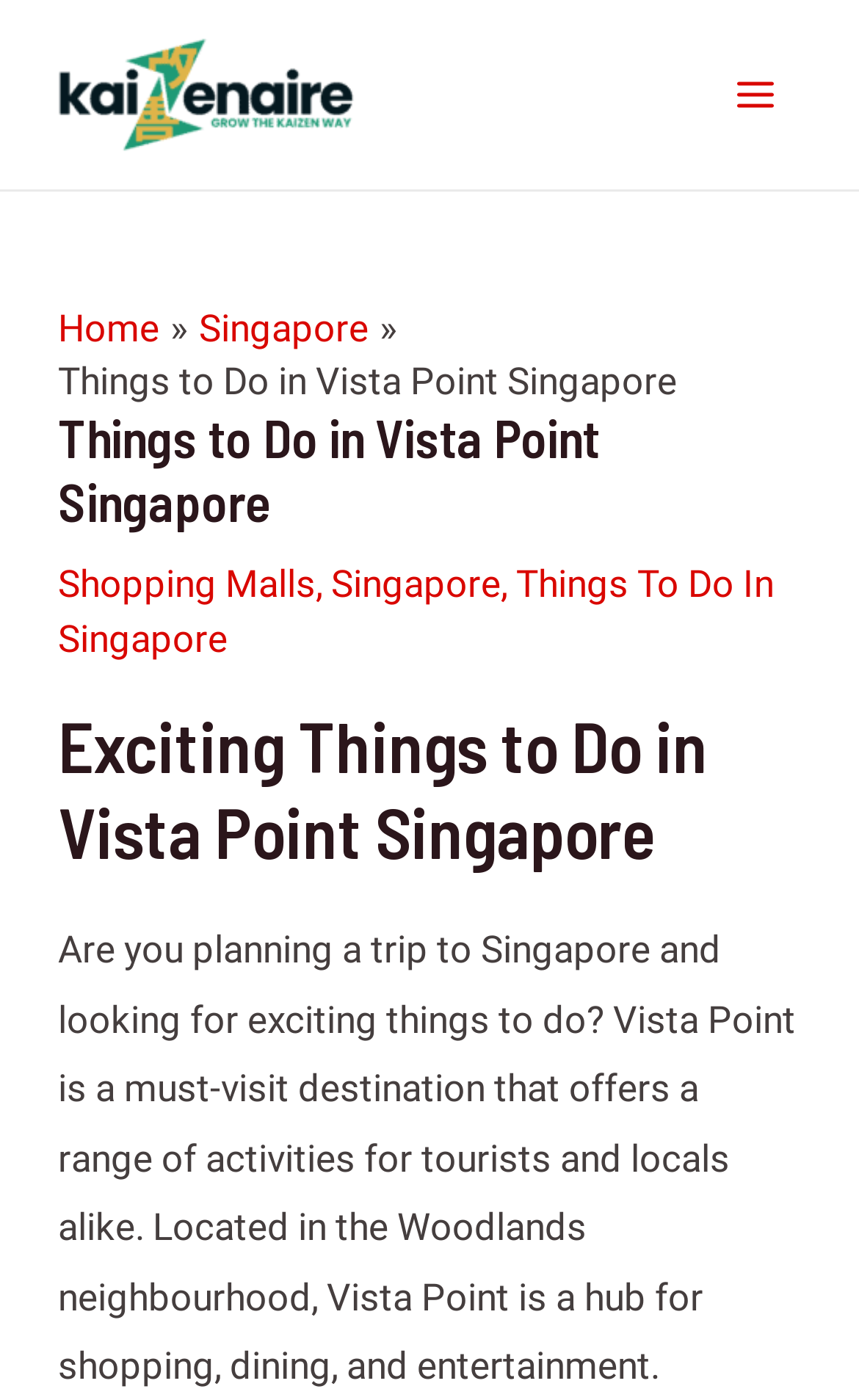Determine the bounding box for the UI element described here: "Home".

[0.067, 0.218, 0.185, 0.25]